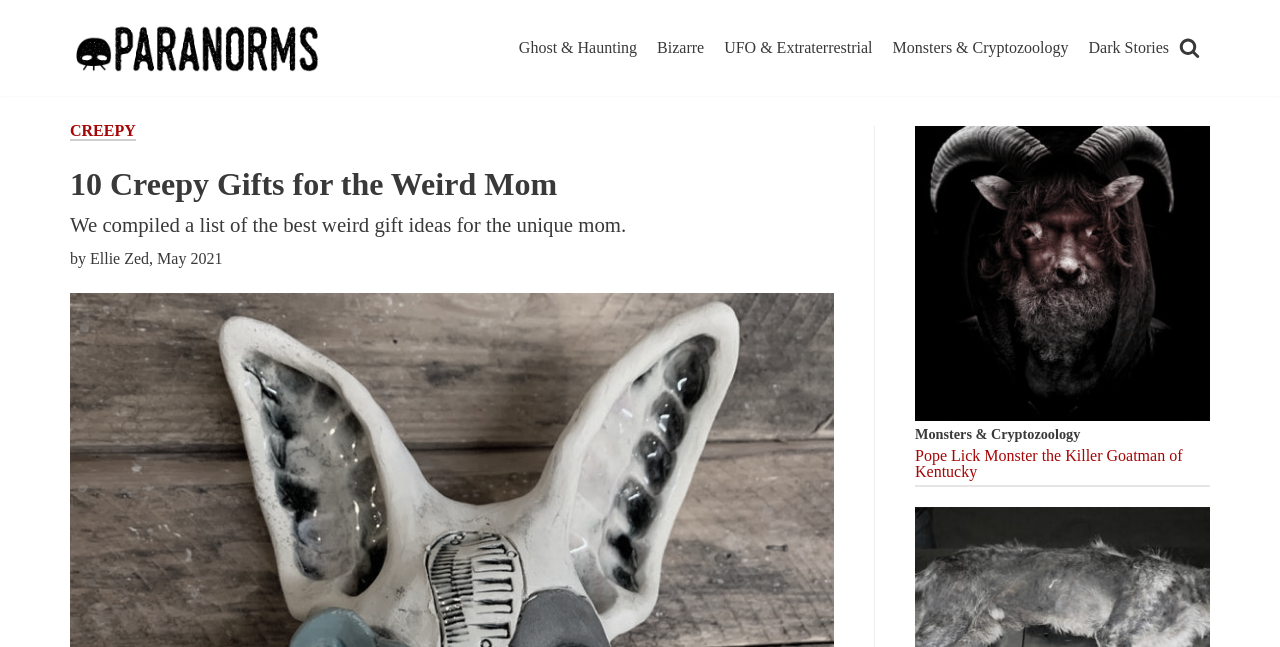Highlight the bounding box coordinates of the element you need to click to perform the following instruction: "view CREEPY page."

[0.055, 0.189, 0.106, 0.218]